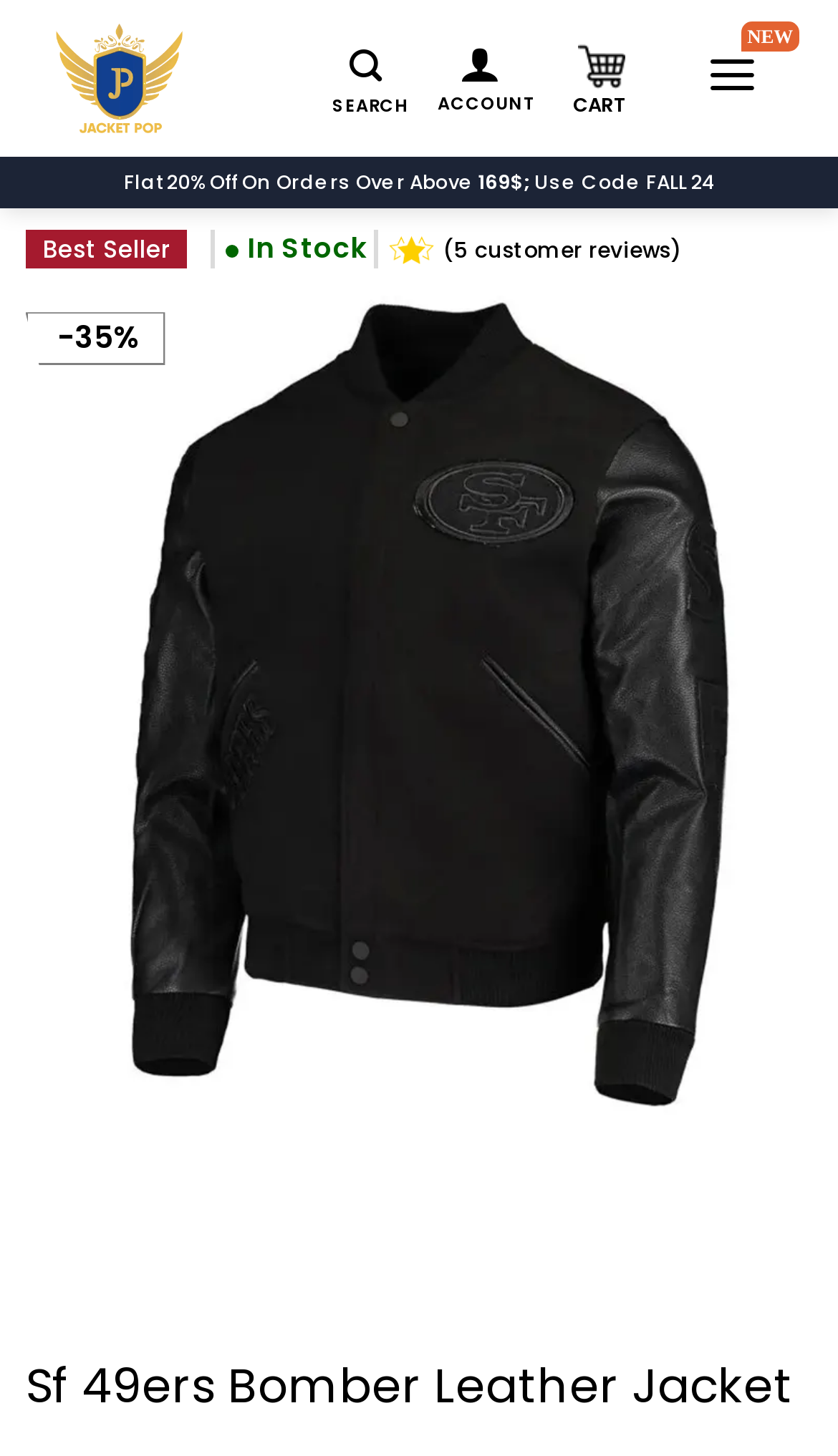Please identify the bounding box coordinates of the element I should click to complete this instruction: 'Buy Sf 49ers Bomber Leather Jacket'. The coordinates should be given as four float numbers between 0 and 1, like this: [left, top, right, bottom].

[0.005, 0.465, 0.995, 0.499]